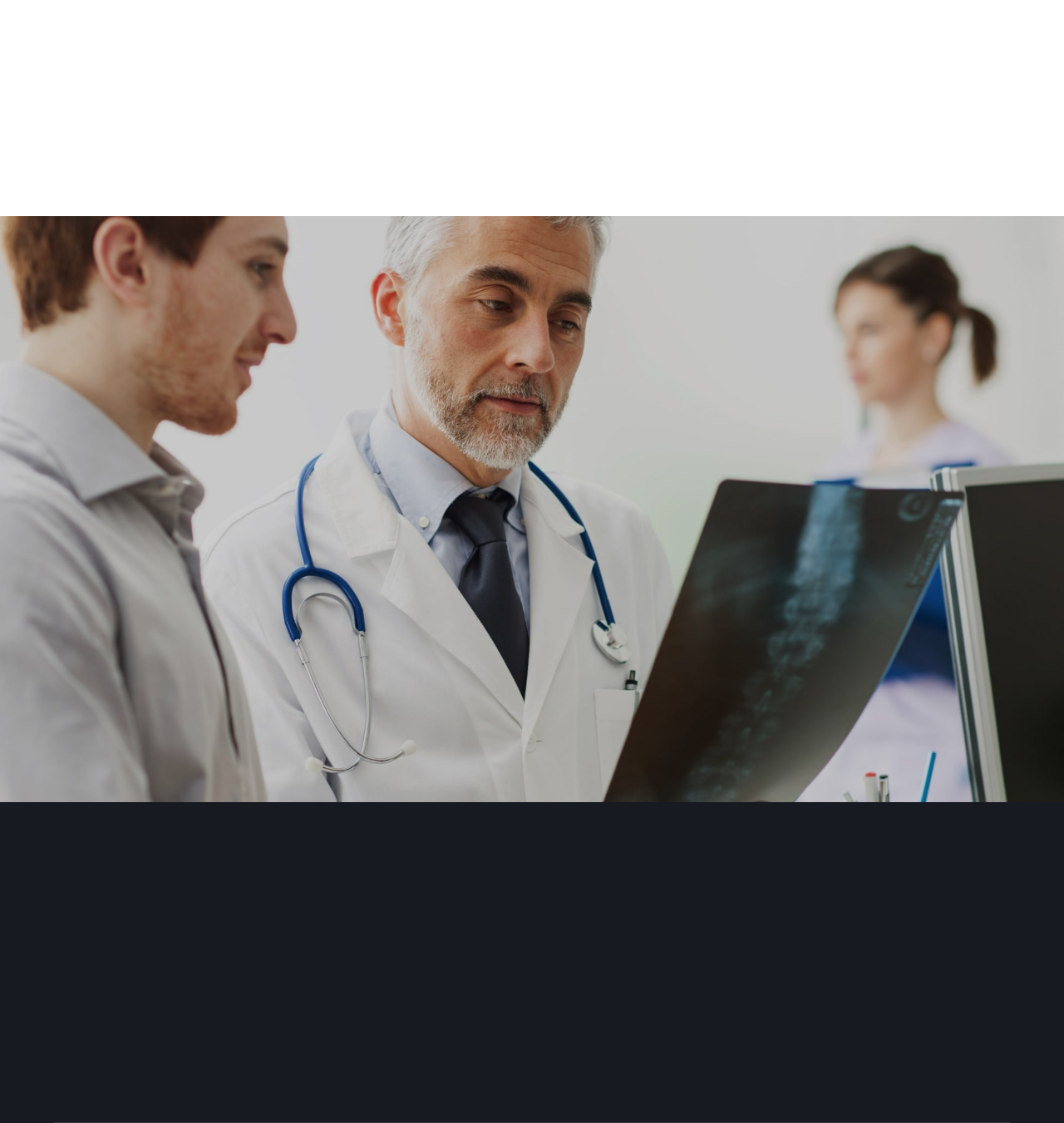Answer the question briefly using a single word or phrase: 
What is the purpose of the 'GET IN TOUCH' button?

To submit contact information